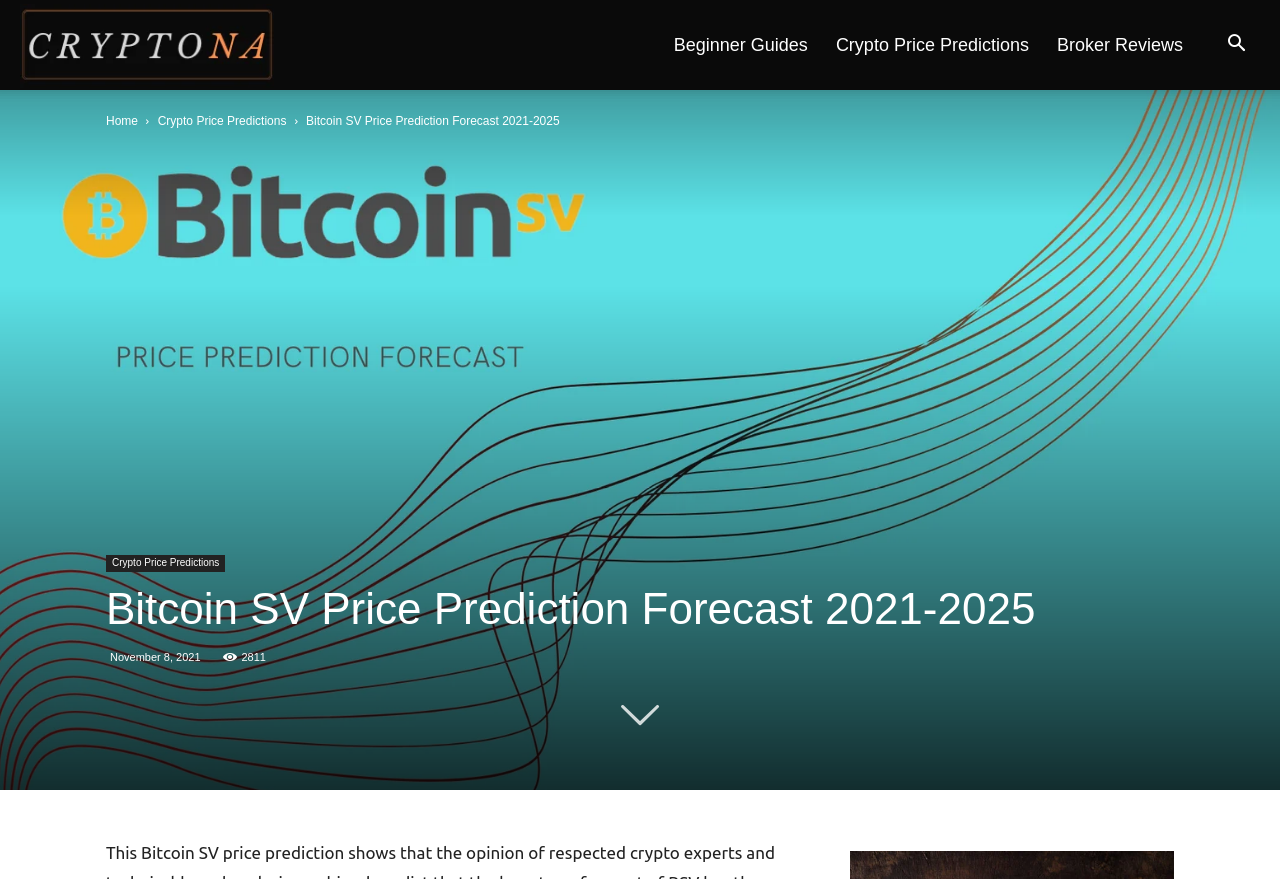Answer the question in a single word or phrase:
How many links are in the top navigation bar?

3